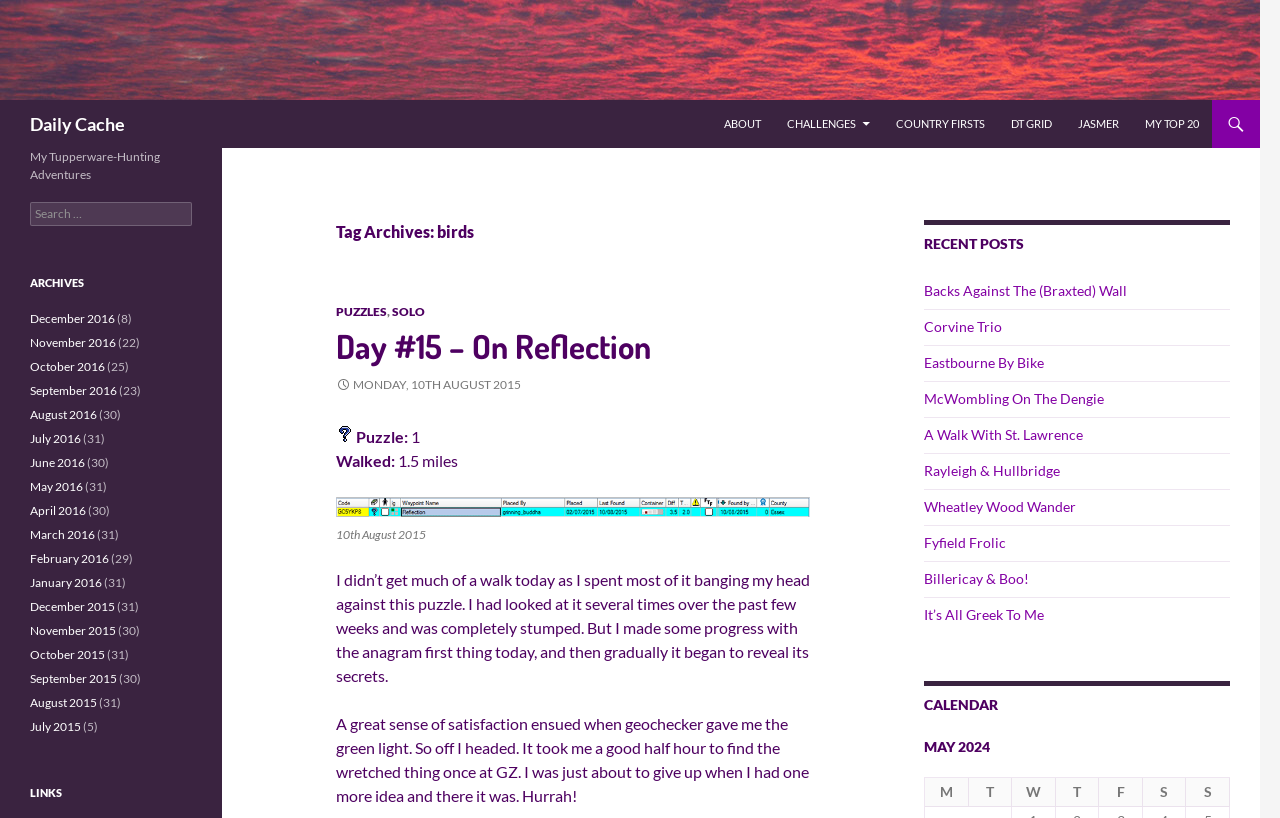What is the title of the first post?
Please provide a single word or phrase as your answer based on the image.

Day #15 – On Reflection